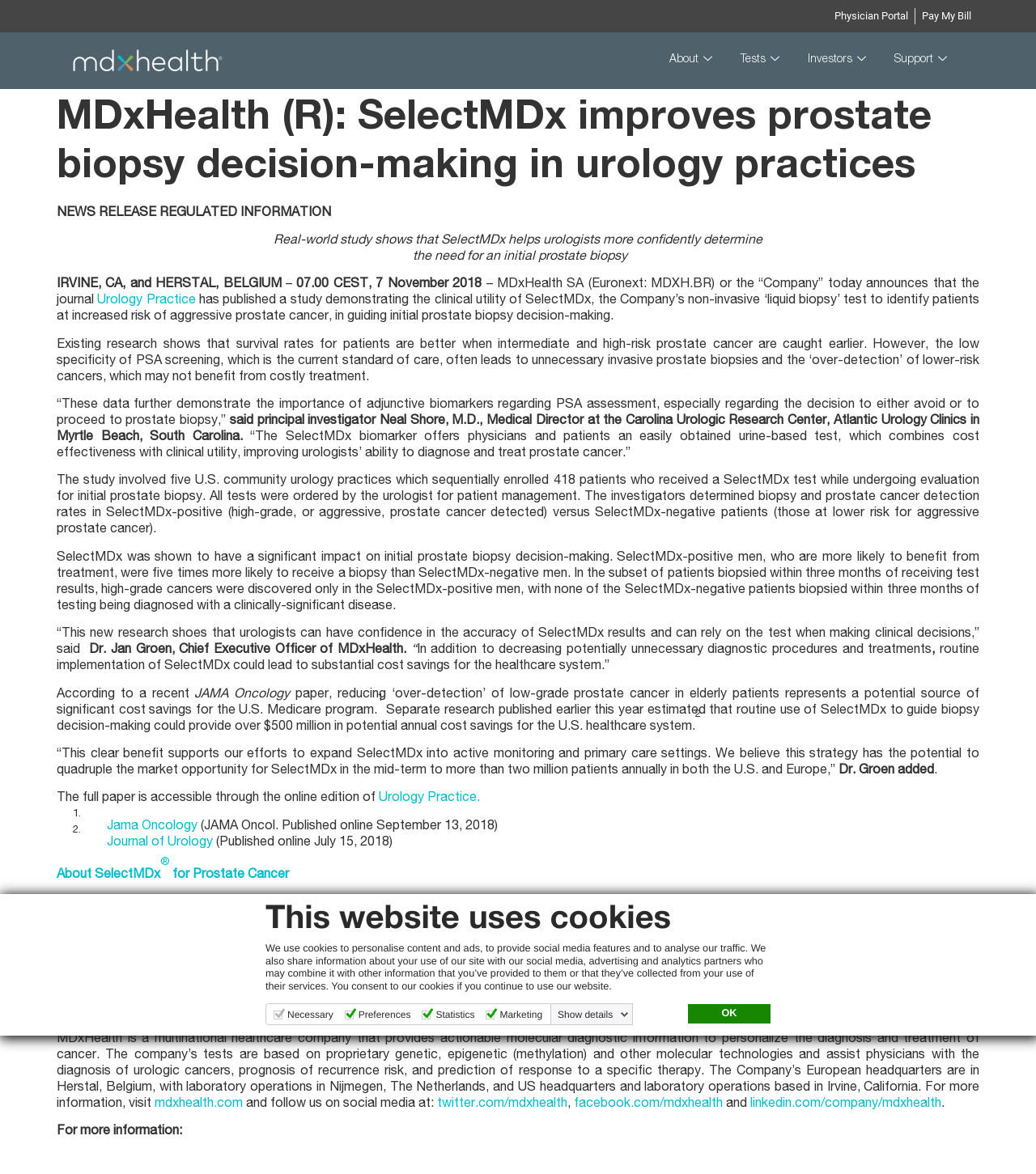Specify the bounding box coordinates of the element's region that should be clicked to achieve the following instruction: "Learn more about SelectMDx for Prostate Cancer". The bounding box coordinates consist of four float numbers between 0 and 1, in the format [left, top, right, bottom].

[0.055, 0.74, 0.279, 0.751]